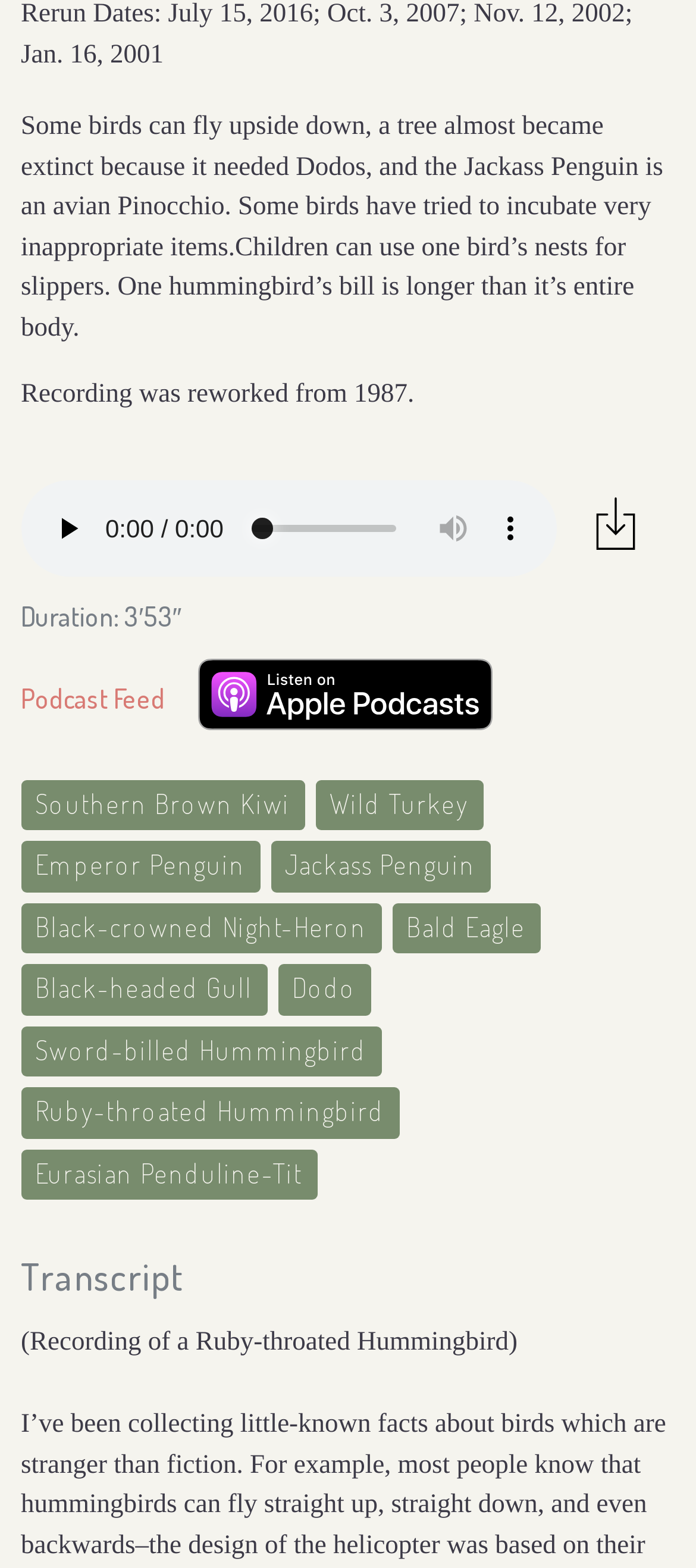Please determine the bounding box coordinates of the section I need to click to accomplish this instruction: "play the audio".

[0.03, 0.319, 0.138, 0.355]